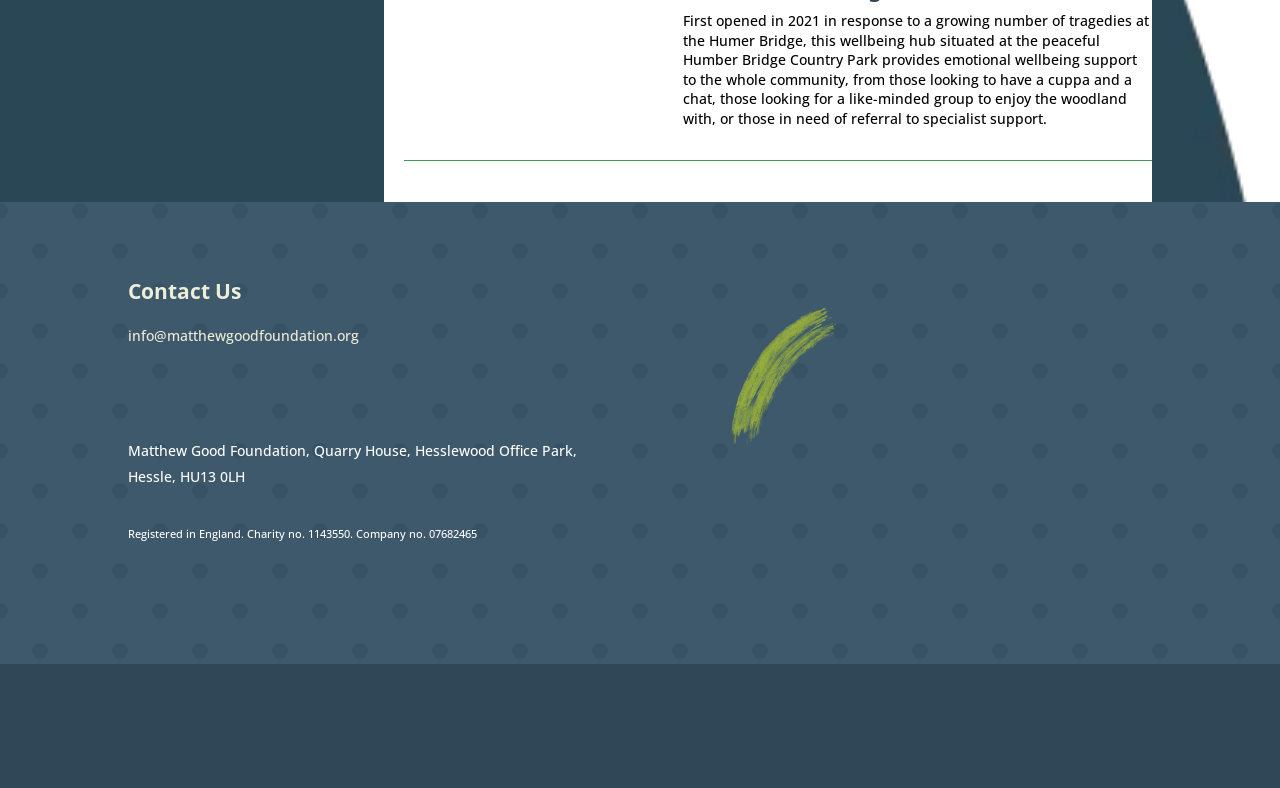What is the purpose of the wellbeing hub?
Refer to the image and respond with a one-word or short-phrase answer.

Emotional wellbeing support